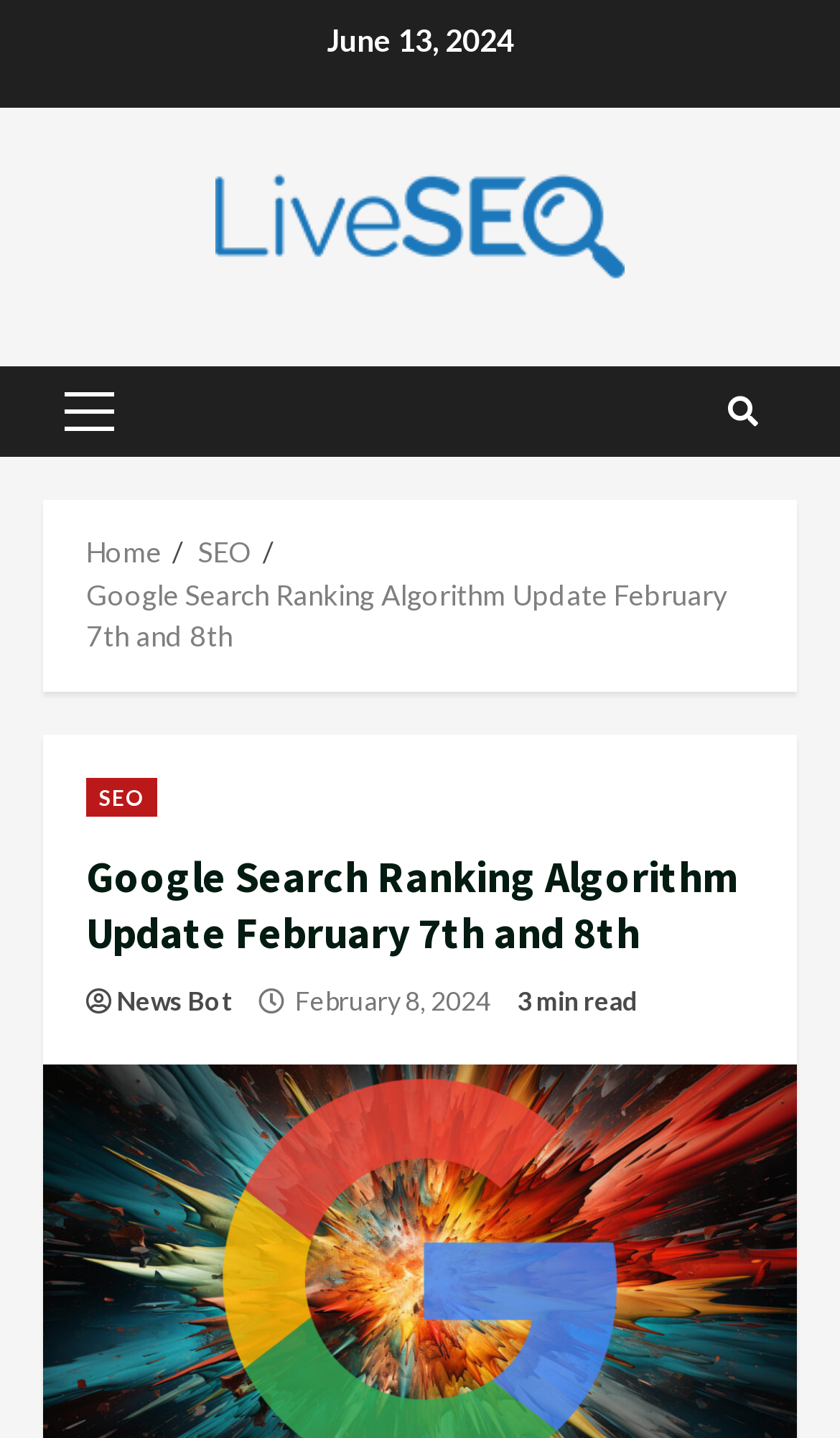Utilize the details in the image to thoroughly answer the following question: What is the date mentioned in the article?

I found the answer by looking at the static text 'February 8, 2024' located near the article title. This text indicates a specific date mentioned in the article.